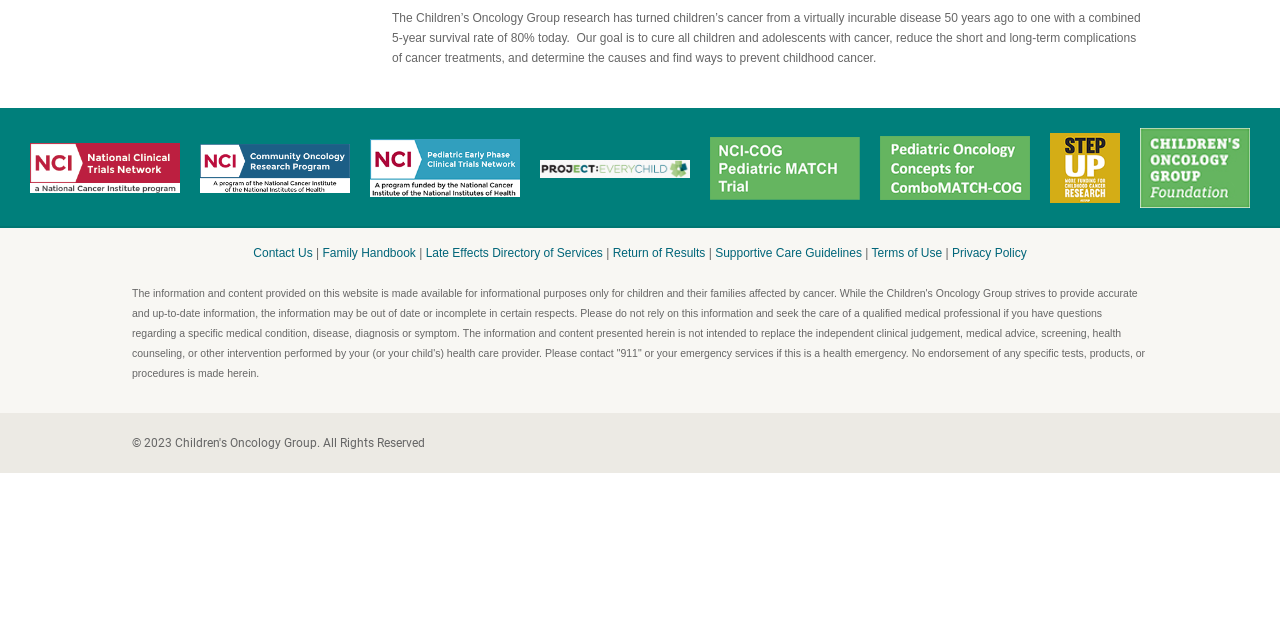Based on the element description: "Return of Results", identify the UI element and provide its bounding box coordinates. Use four float numbers between 0 and 1, [left, top, right, bottom].

[0.479, 0.385, 0.551, 0.407]